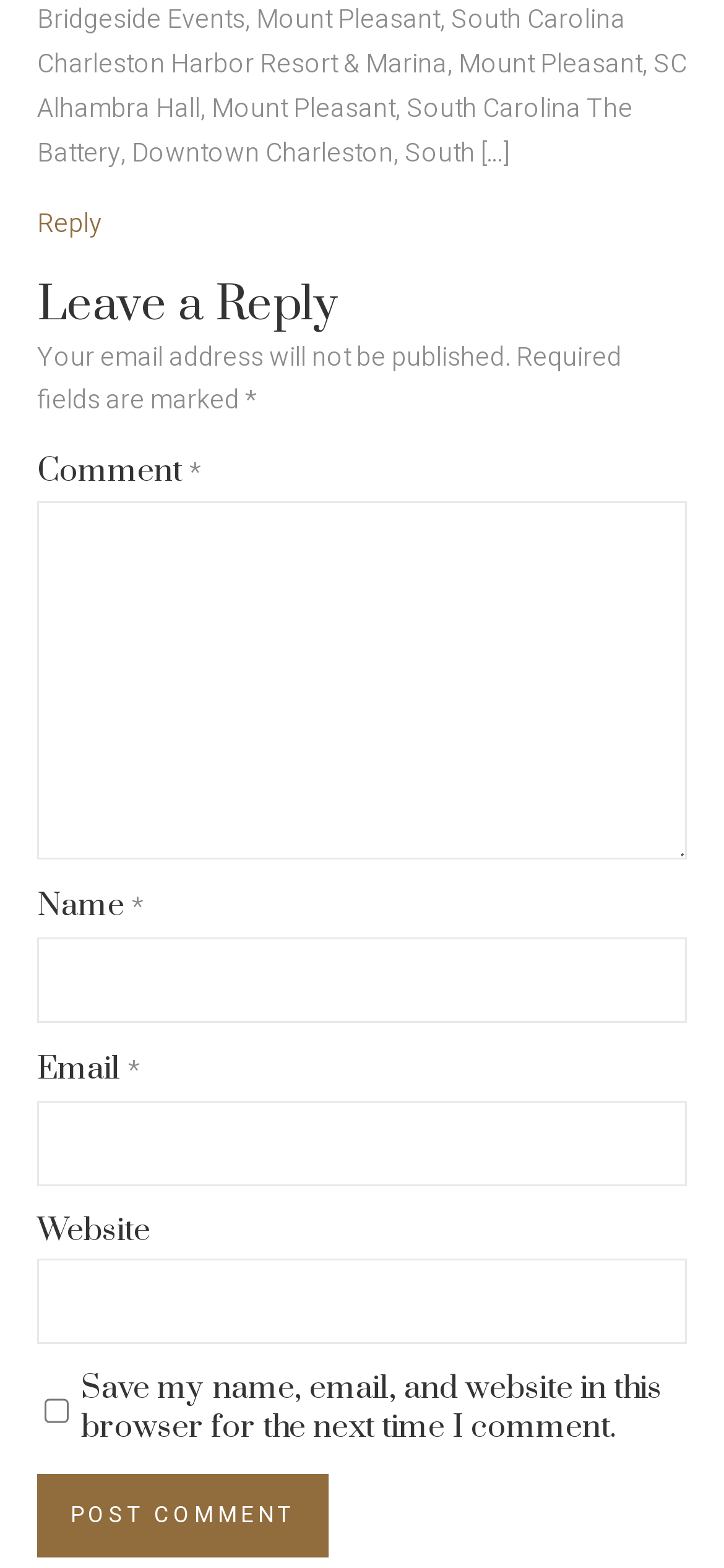What is the date of the article?
Answer the question with a single word or phrase, referring to the image.

January 14, 2009